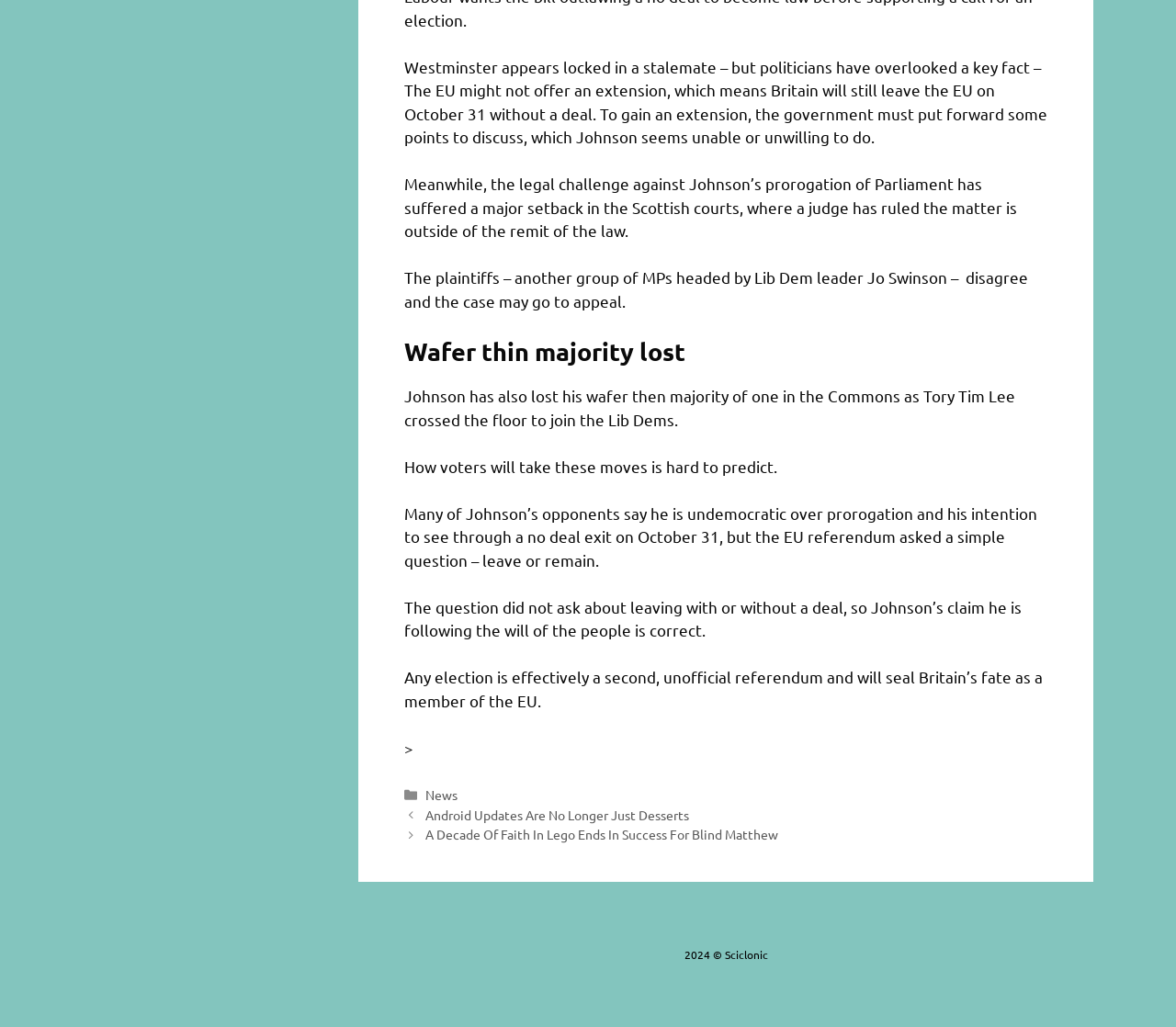How many links are in the footer?
Refer to the image and respond with a one-word or short-phrase answer.

3